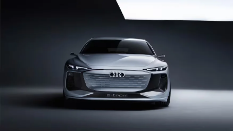What is Audi's goal with the A6 e-Tron model?
Using the information from the image, give a concise answer in one word or a short phrase.

Electrification